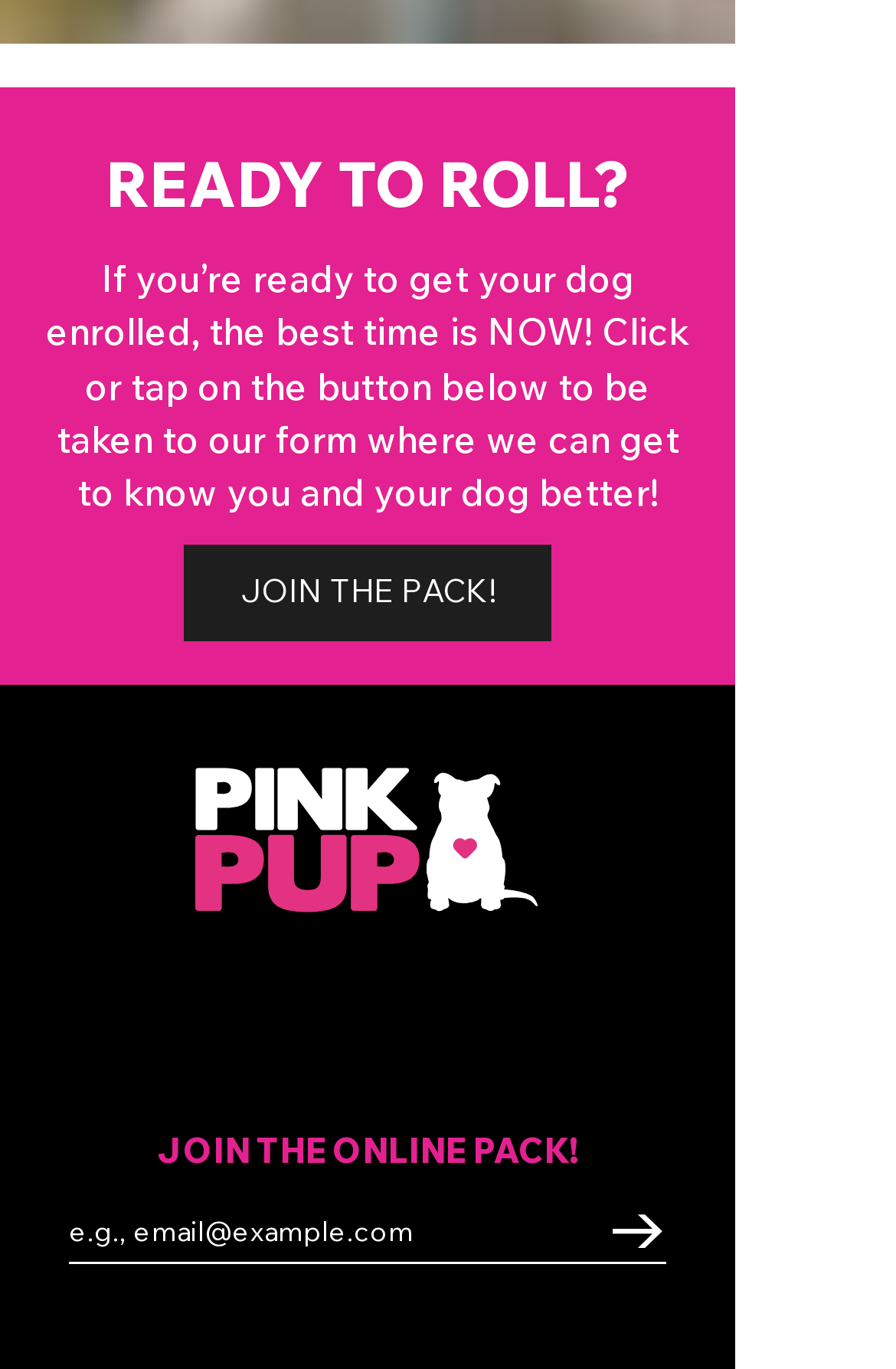Given the element description, predict the bounding box coordinates in the format (top-left x, top-left y, bottom-right x, bottom-right y), using floating point numbers between 0 and 1: →

[0.664, 0.871, 0.759, 0.913]